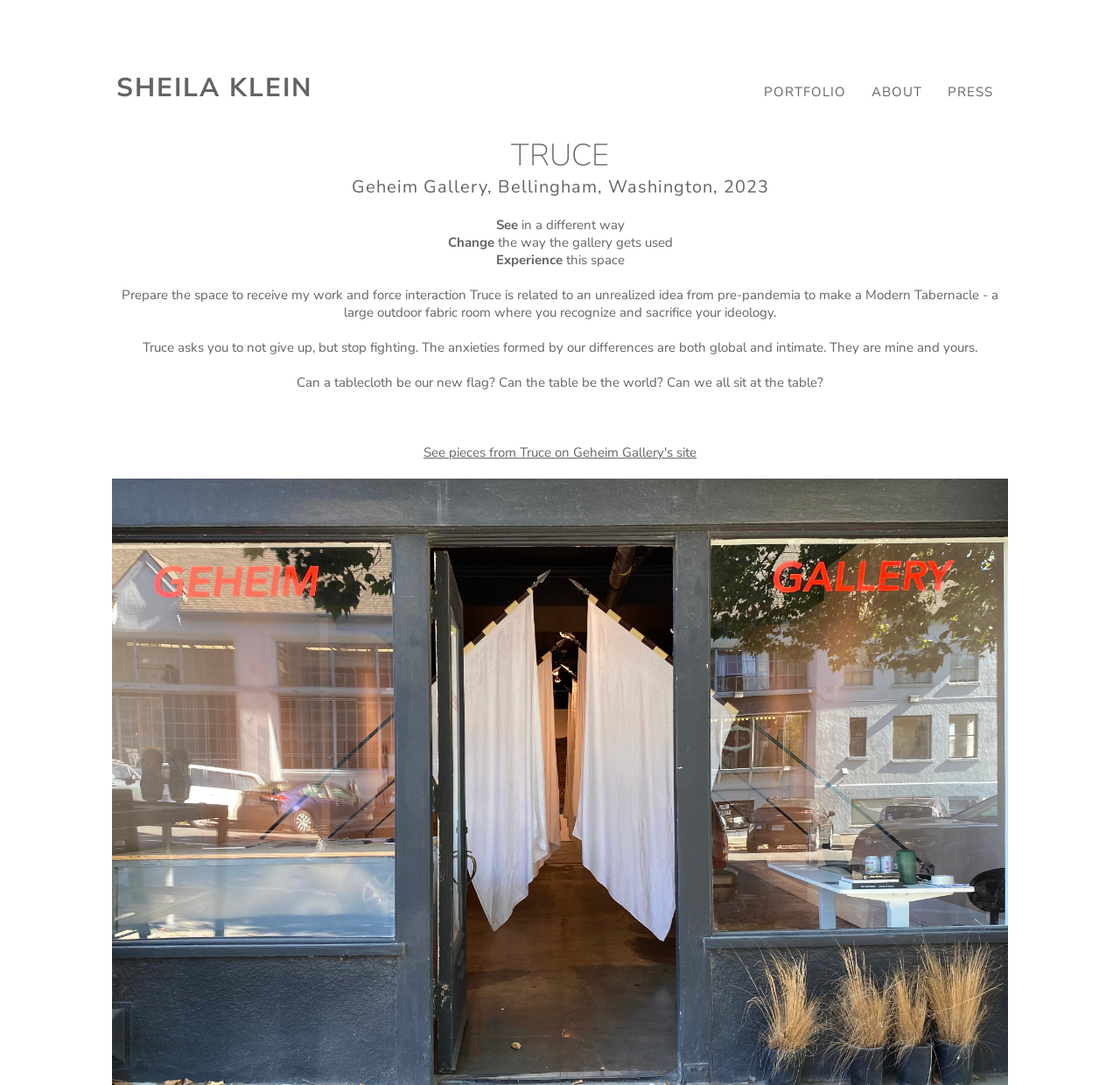Offer a meticulous description of the webpage's structure and content.

The webpage is about Sheila Klein, an artist, and her work. At the top, there are four navigation links: "SHEILA KLEIN", "PORTFOLIO", "ABOUT", and "PRESS", aligned horizontally across the page. 

Below the navigation links, there is a section that appears to be a description of an art exhibition titled "TRUCE" at Geheim Gallery in Bellingham, Washington, in 2023. The text "TRUCE" is prominently displayed, followed by the exhibition details.

Underneath the exhibition title, there are a series of short phrases and sentences that seem to be quotes or statements related to the exhibition. These phrases are arranged vertically, with each phrase building upon the previous one. The phrases include "See in a different way", "Change the way the gallery gets used", "Experience this space", and others.

Further down the page, there is a longer paragraph of text that describes the concept behind the "TRUCE" exhibition. The text explains that the exhibition is about recognizing and sacrificing one's ideology and finding common ground despite differences.

Another paragraph follows, which appears to be a reflection on the anxieties formed by our differences and the importance of stopping the fight. 

The next section features a poetic passage that asks rhetorical questions about the possibility of a tablecloth being a symbol of unity and the table representing the world.

Finally, there is a link to "See pieces from Truce on Geheim Gallery's site", which is likely a call to action to explore more of the artist's work.